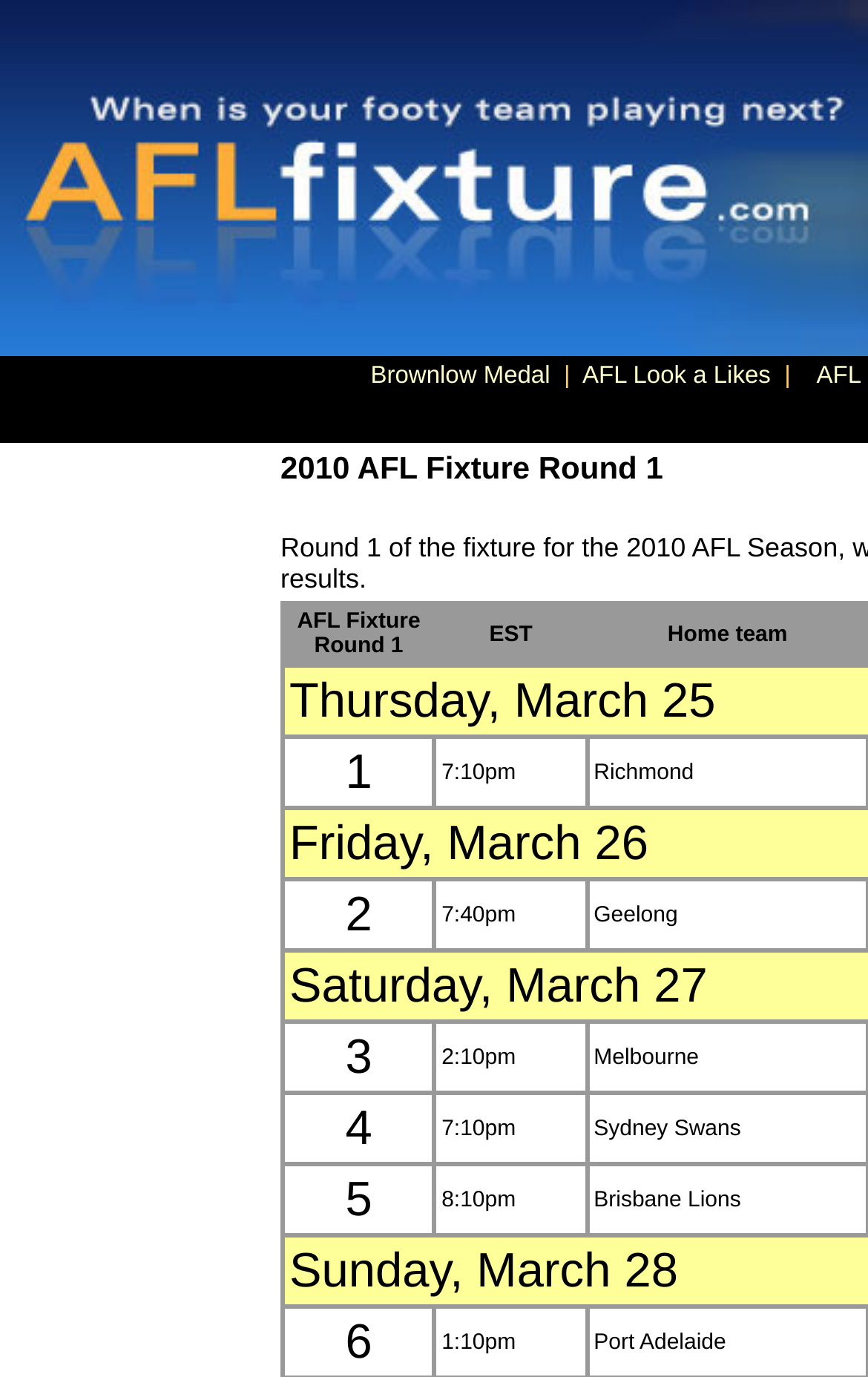Can you find and generate the webpage's heading?

2010 AFL Fixture Round 1